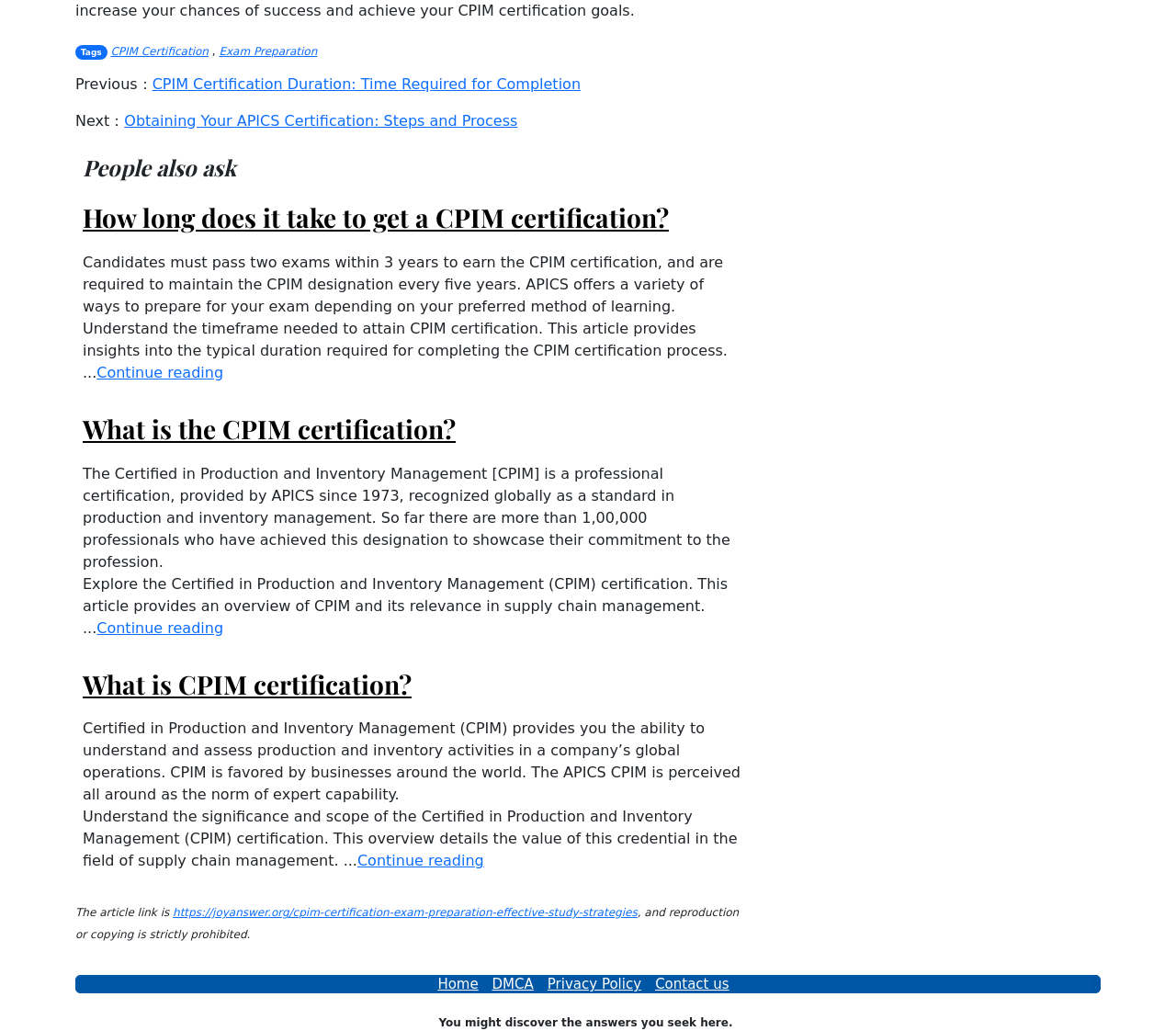Refer to the image and provide an in-depth answer to the question: 
What is the purpose of the CPIM certification?

The CPIM certification provides the ability to understand and assess production and inventory activities in a company’s global operations. This information can be found in the section 'What is CPIM certification?' on the webpage.